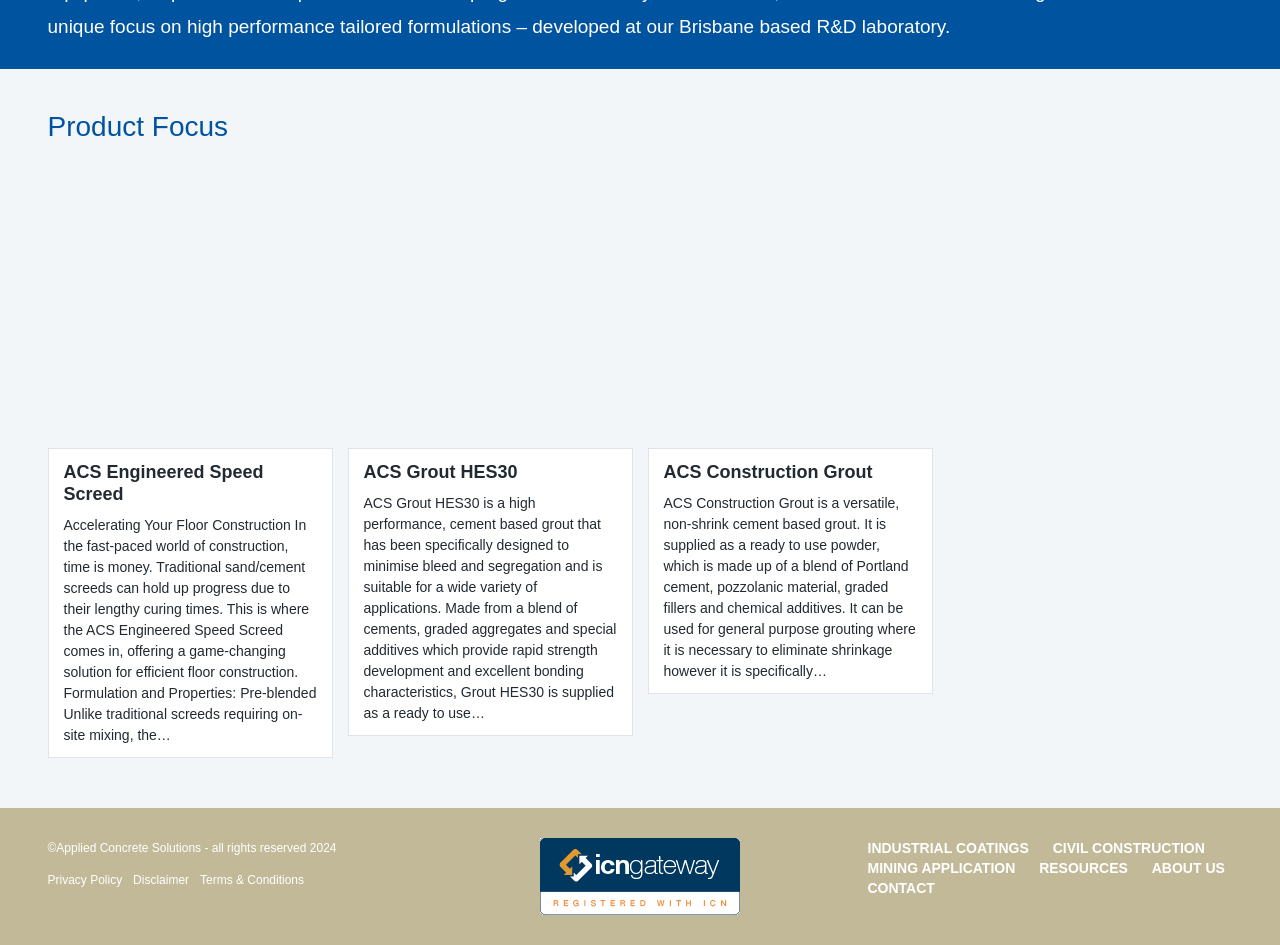Identify the bounding box coordinates of the clickable section necessary to follow the following instruction: "View Product Focus". The coordinates should be presented as four float numbers from 0 to 1, i.e., [left, top, right, bottom].

[0.037, 0.115, 0.963, 0.152]